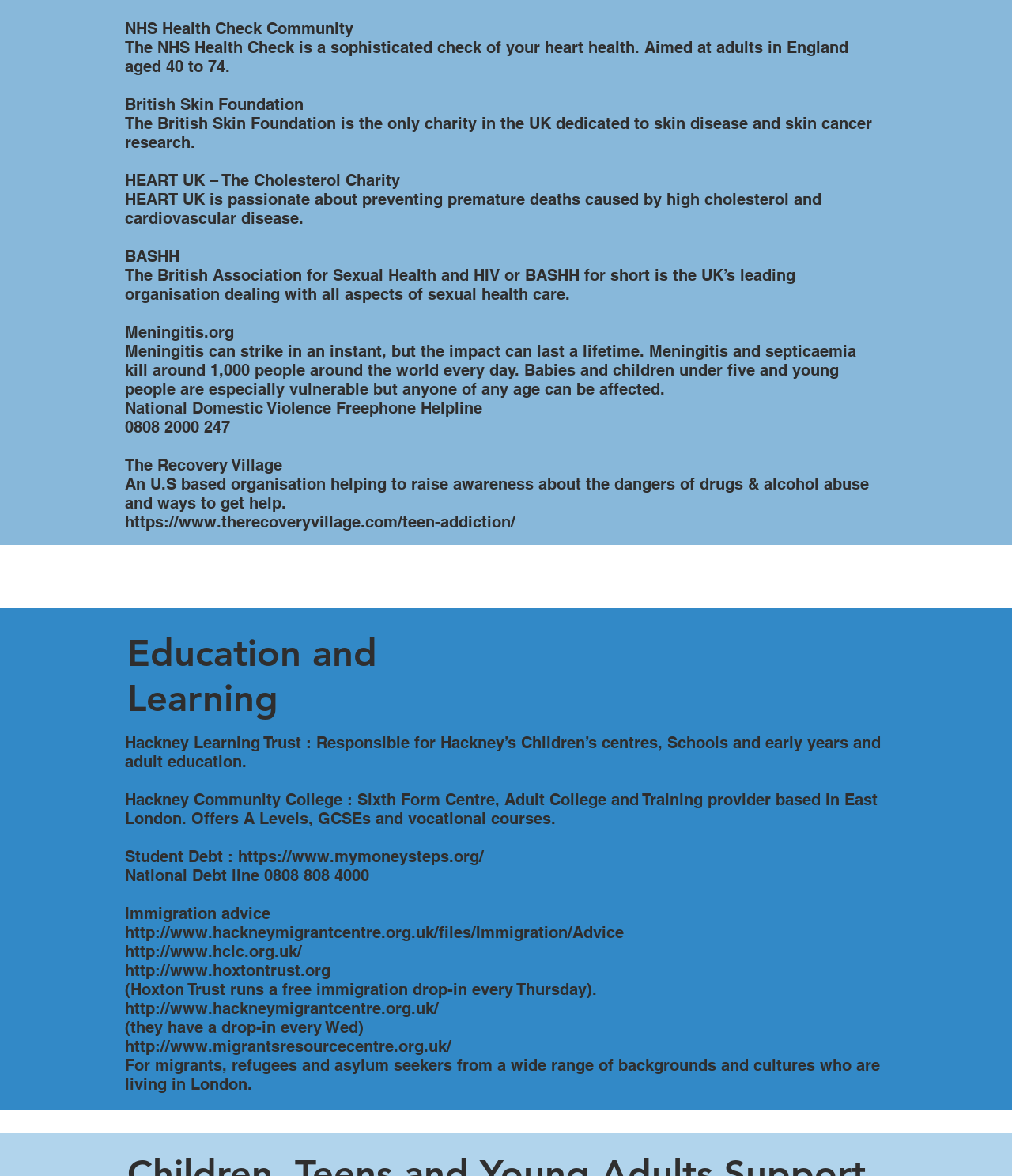Provide a short answer using a single word or phrase for the following question: 
What is the British Skin Foundation dedicated to?

Skin disease and skin cancer research